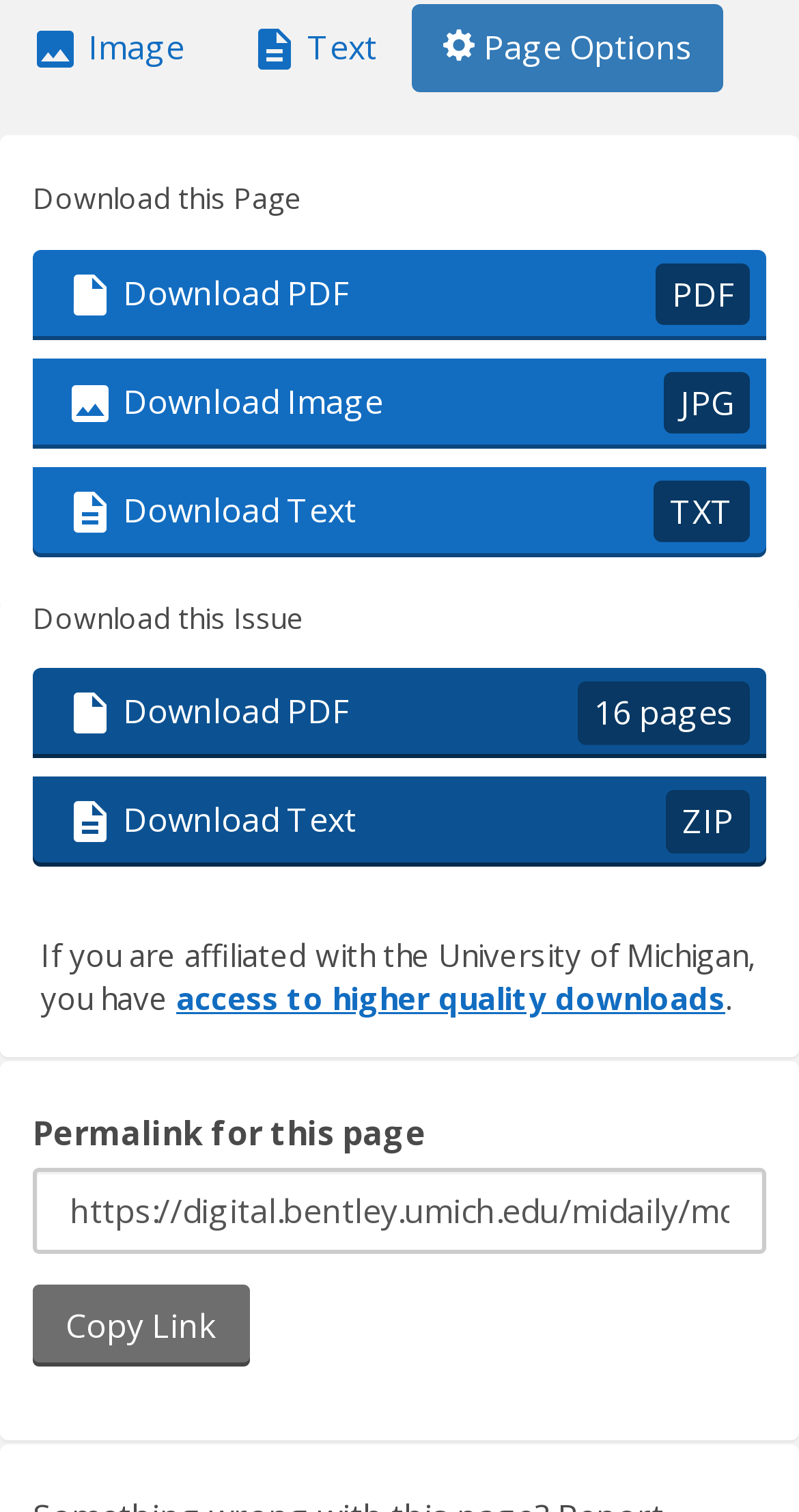Please give a succinct answer using a single word or phrase:
What is the purpose of the 'Copy Link' button?

Copy permalink